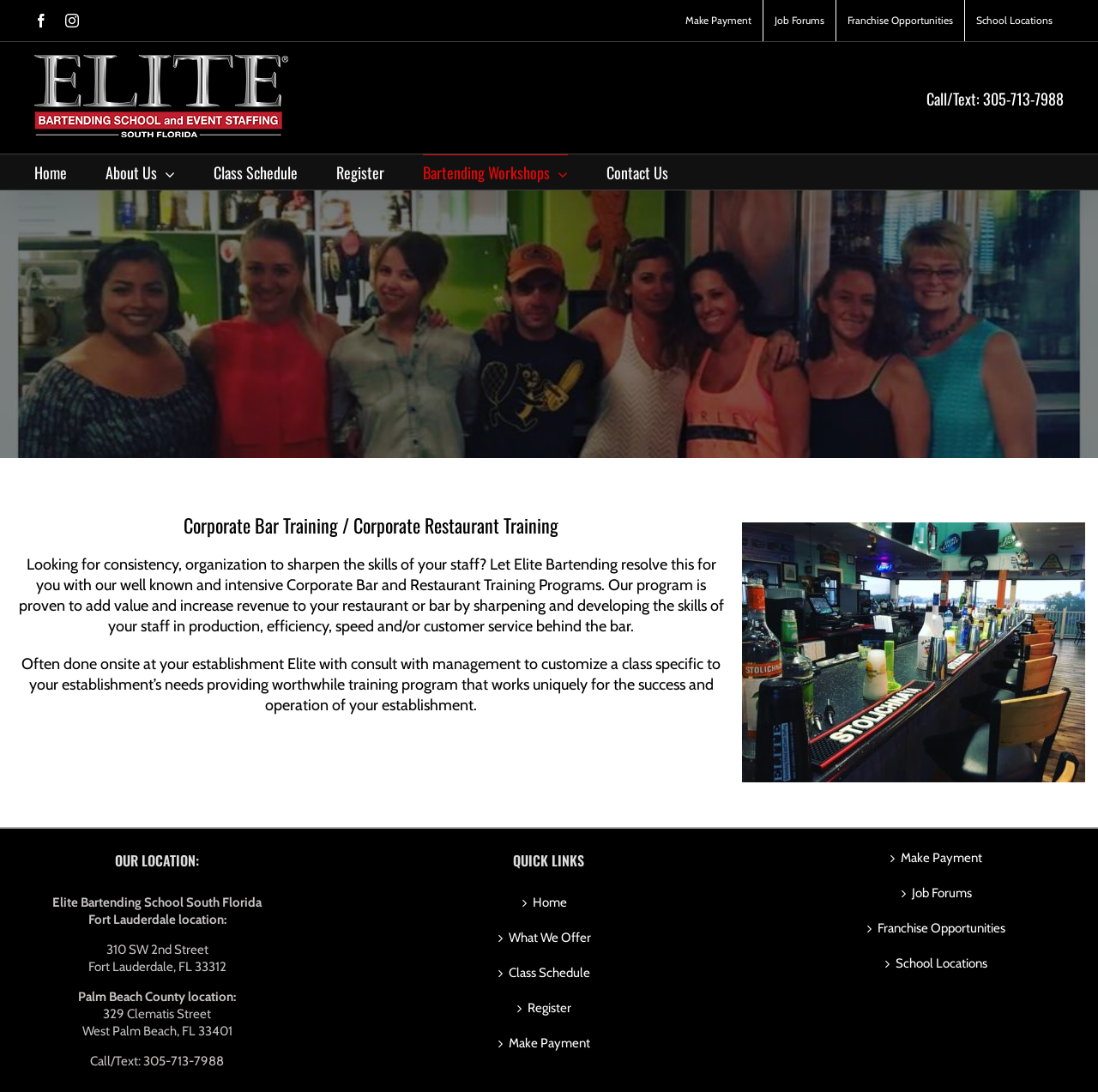How many locations does Elite Bartending School have?
Using the picture, provide a one-word or short phrase answer.

2